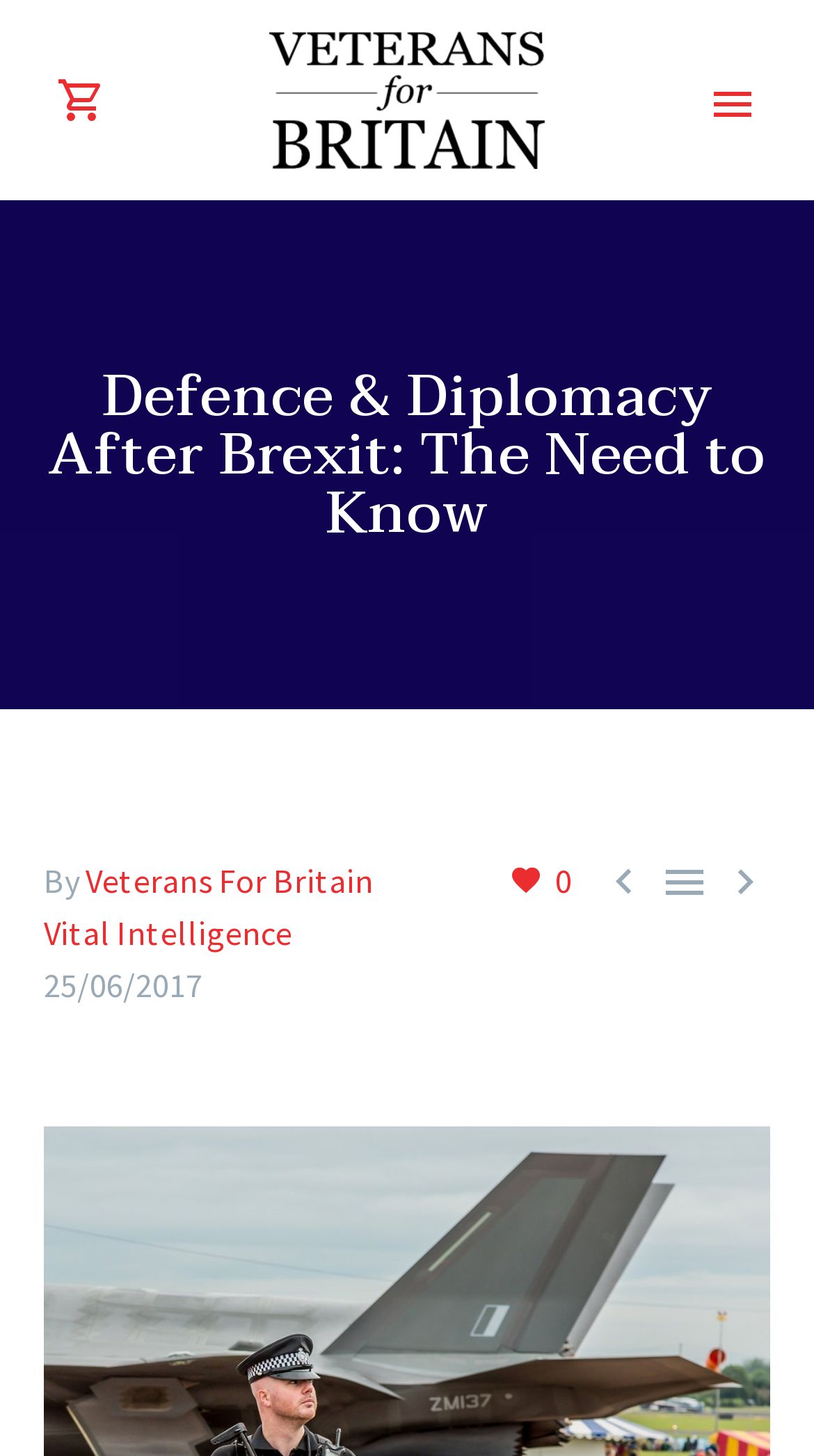What is the date of the article?
Based on the image, please offer an in-depth response to the question.

The date of the article can be found in the StaticText element located at the bottom of the webpage, which displays the text '25/06/2017'.